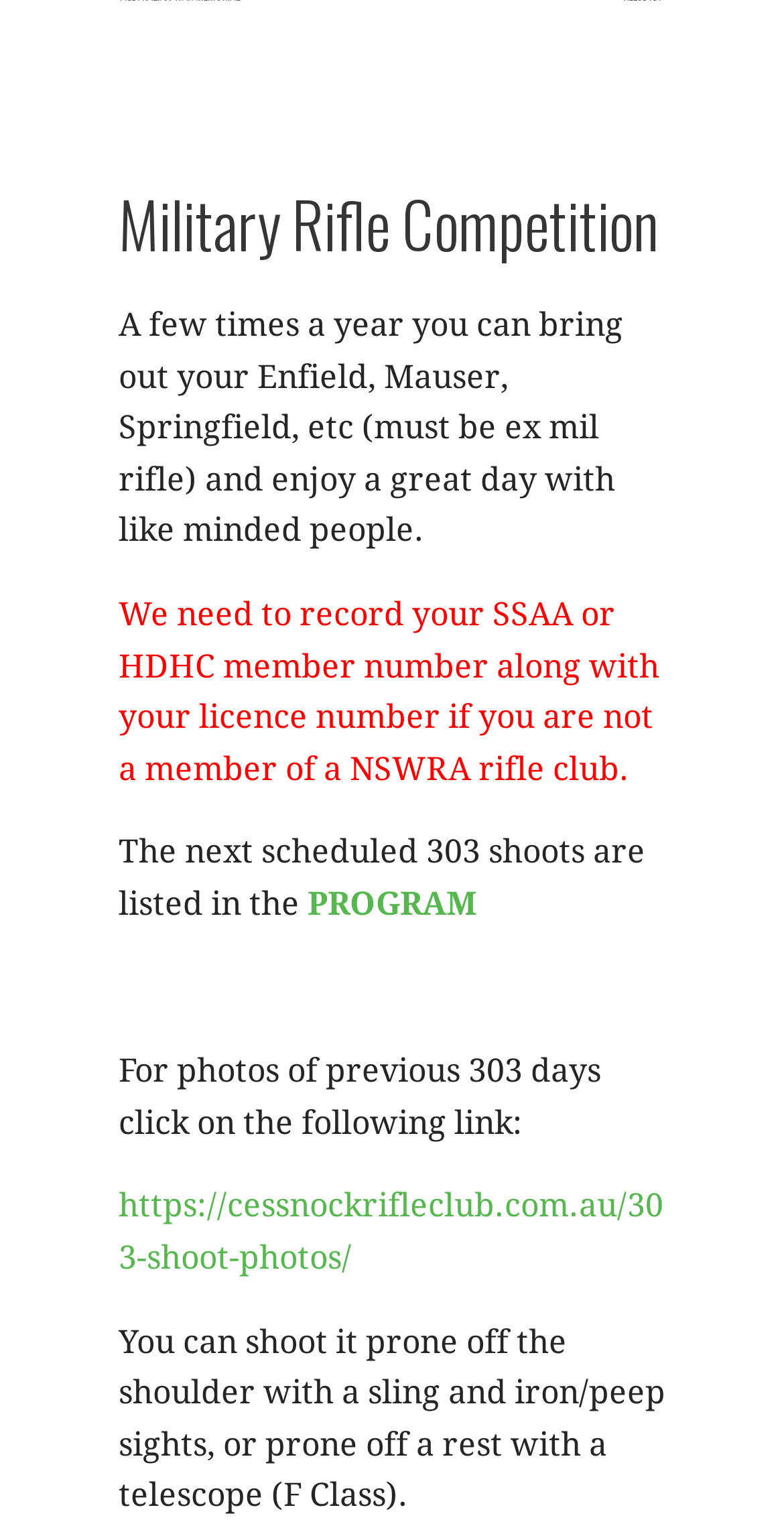Give a concise answer of one word or phrase to the question: 
Where can photos of previous 303 days be found?

https://cessnockrifleclub.com.au/303-shoot-photos/